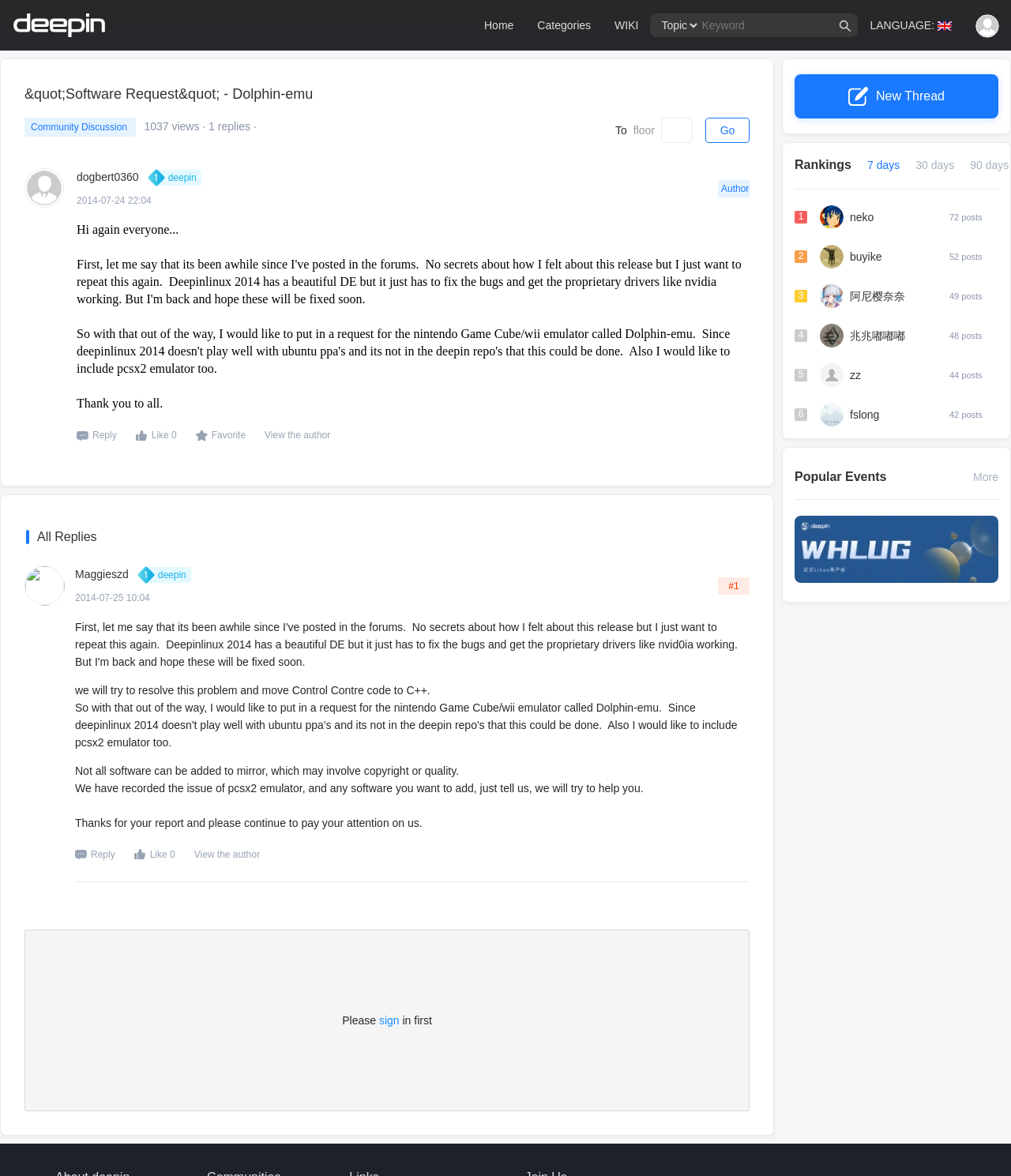Answer the question briefly using a single word or phrase: 
What is the purpose of the 'Keyword' textbox?

Search